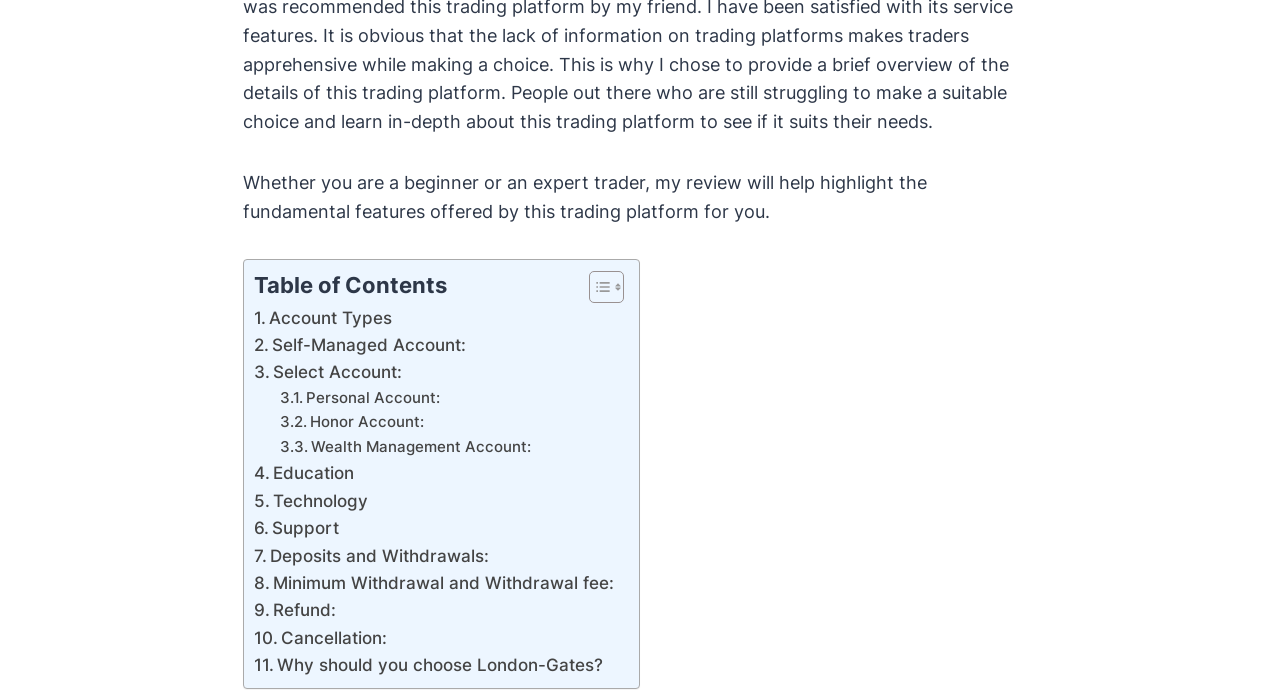Determine the bounding box coordinates of the region to click in order to accomplish the following instruction: "View Account Types". Provide the coordinates as four float numbers between 0 and 1, specifically [left, top, right, bottom].

[0.198, 0.44, 0.307, 0.48]